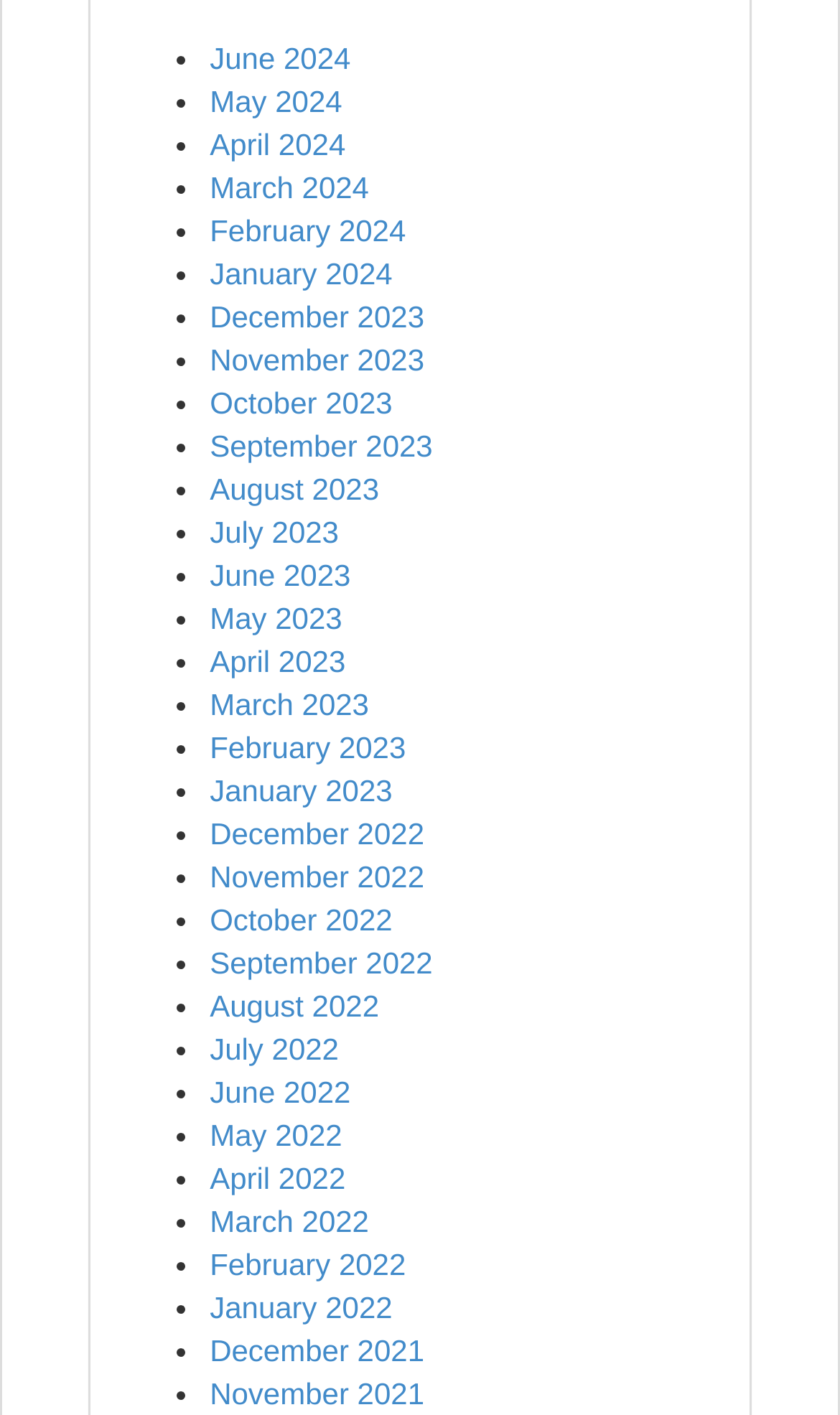Locate the bounding box coordinates of the element's region that should be clicked to carry out the following instruction: "View August 2022". The coordinates need to be four float numbers between 0 and 1, i.e., [left, top, right, bottom].

[0.25, 0.698, 0.451, 0.722]